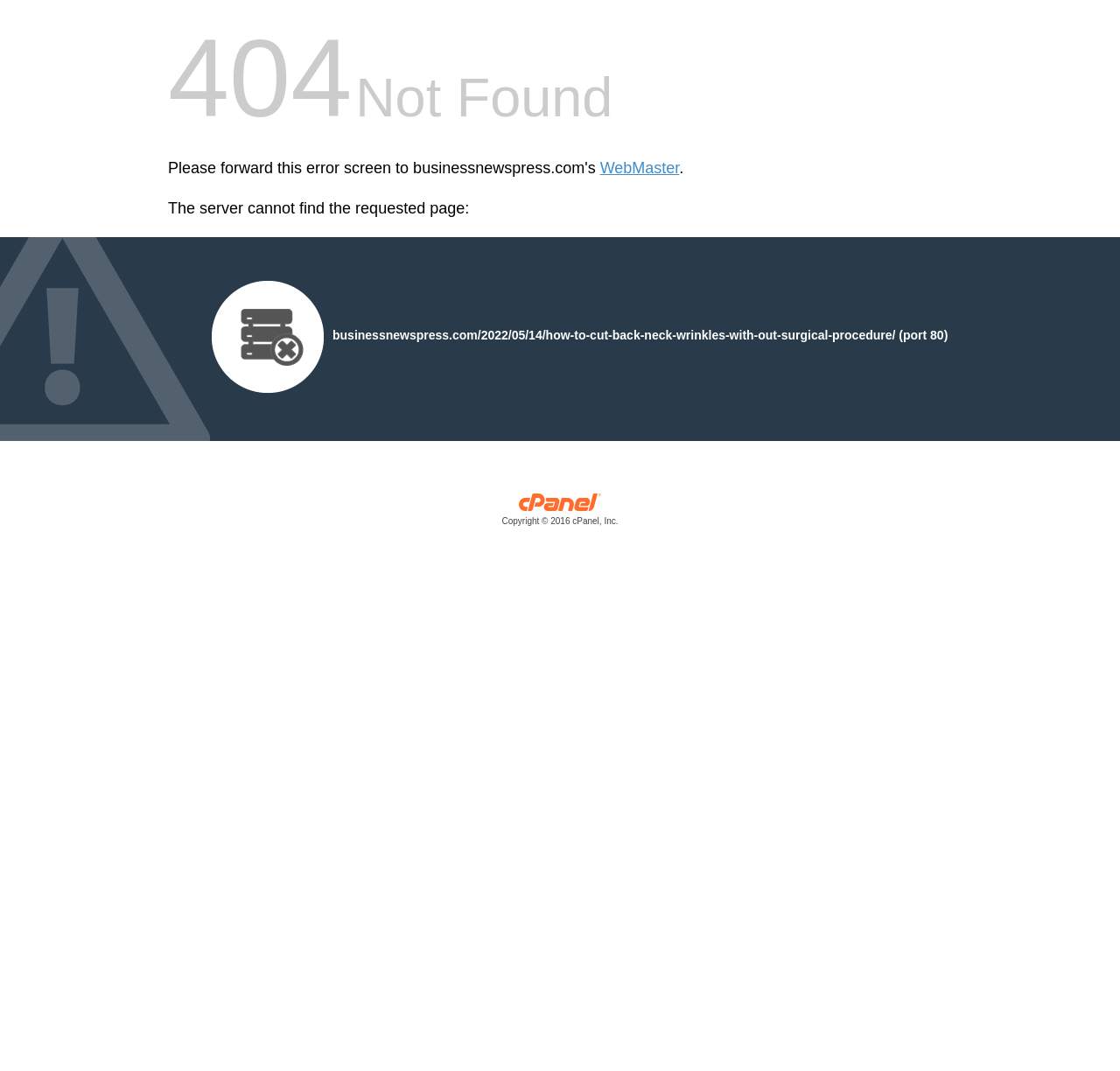Answer the question below using just one word or a short phrase: 
Is there a link to a website at the bottom of the page?

Yes